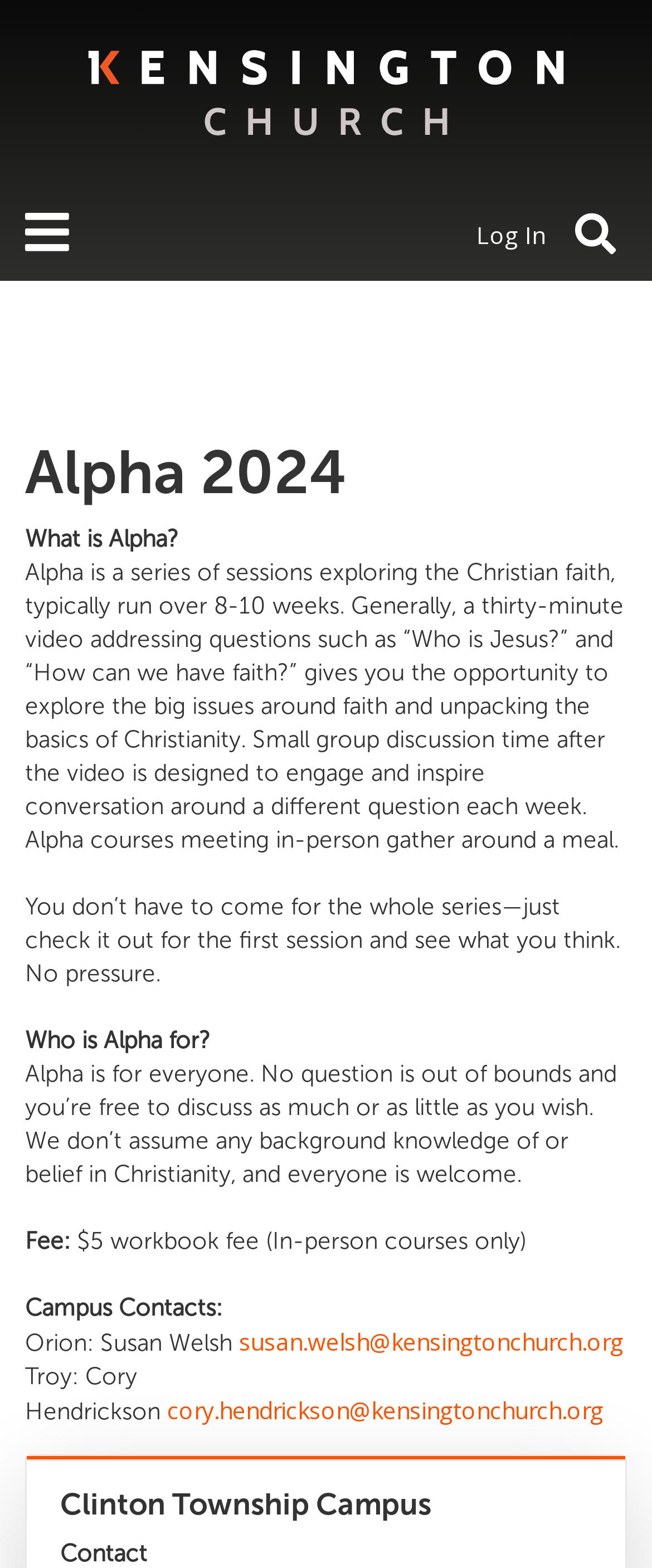Construct a comprehensive description capturing every detail on the webpage.

The webpage is about Alpha, a series of sessions exploring the Christian faith, typically run over 8-10 weeks. At the top of the page, there is a logo of Kensington Church, accompanied by a link to the church's name. On the top right, there are two links, one with a search icon and another to log in.

Below the logo, there is a heading "Alpha 2024" followed by a brief introduction to Alpha, which explains that it is a series of sessions exploring the Christian faith, typically run over 8-10 weeks. The introduction is divided into three paragraphs, with the first paragraph explaining the format of the sessions, the second paragraph encouraging visitors to attend at least the first session, and the third paragraph stating that Alpha is for everyone.

Further down, there are sections with headings "Who is Alpha for?" and "Fee:", which provide more information about the program. The "Who is Alpha for?" section explains that Alpha is for everyone, regardless of their background knowledge or beliefs. The "Fee:" section mentions a $5 workbook fee for in-person courses only.

At the bottom of the page, there is a section with a heading "Campus Contacts:", which lists the contacts for Orion and Troy campuses, including their names and email addresses. Finally, there is a heading "Clinton Township Campus" at the very bottom of the page.